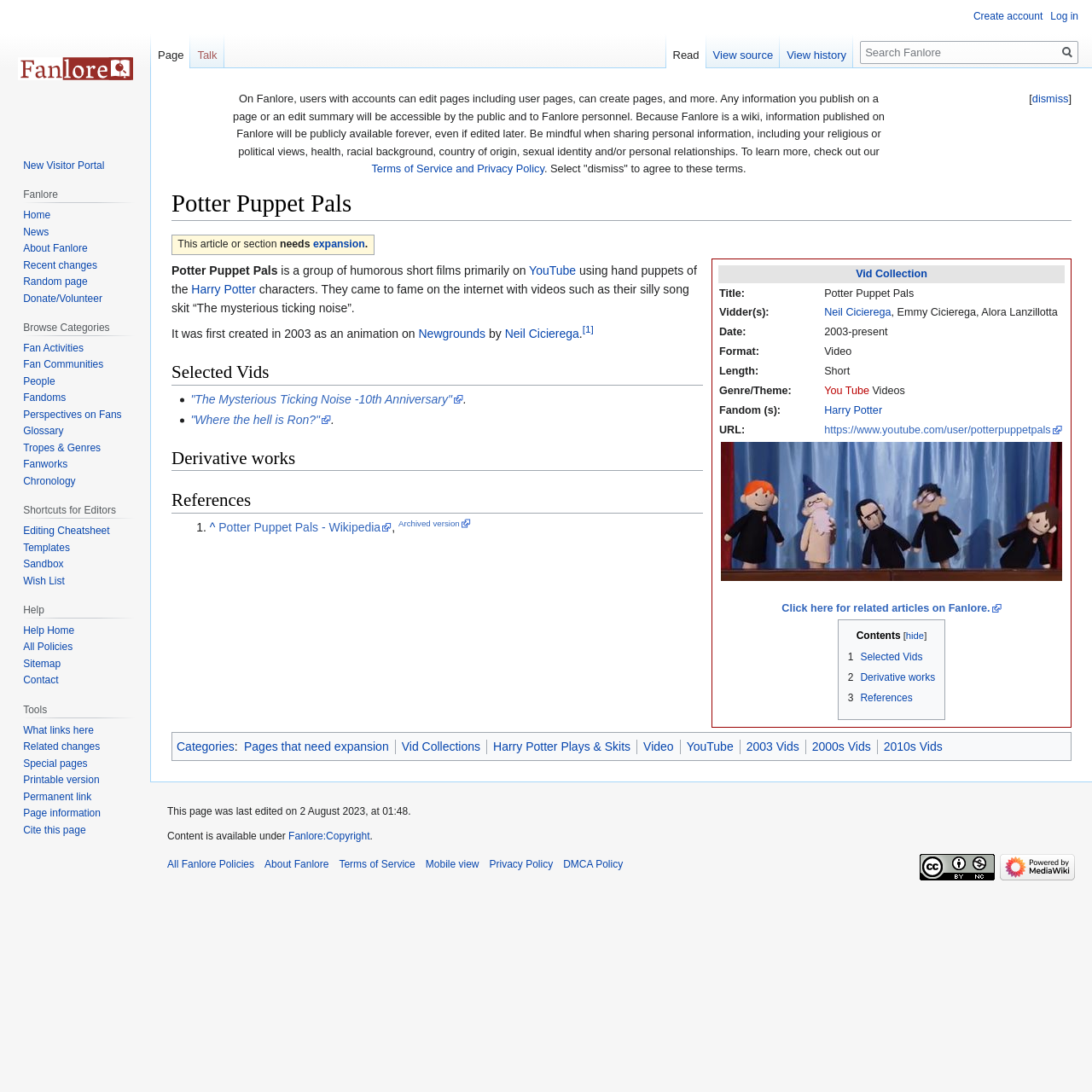Kindly determine the bounding box coordinates of the area that needs to be clicked to fulfill this instruction: "visit the YouTube channel".

[0.484, 0.241, 0.527, 0.254]